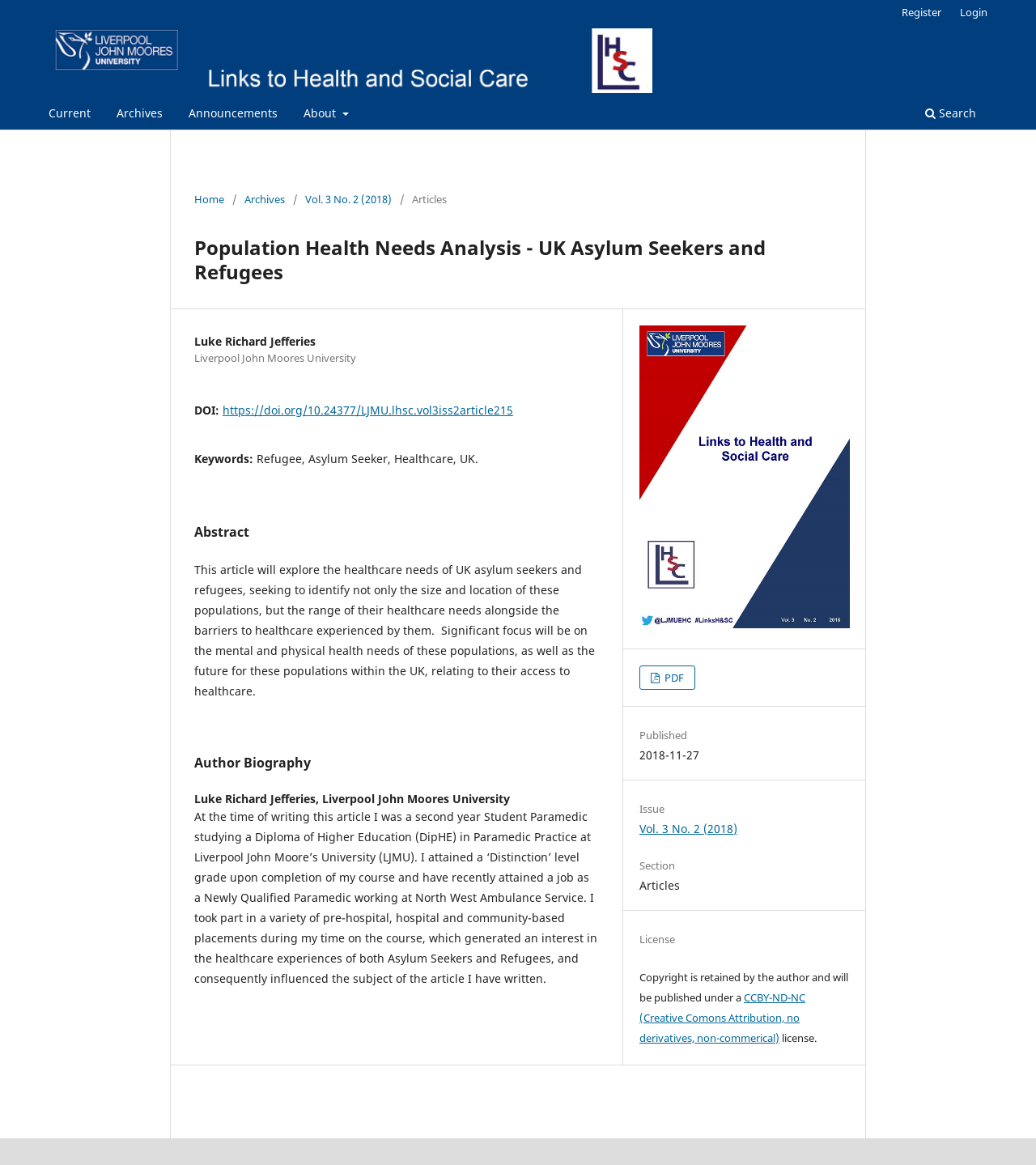Determine the bounding box for the UI element that matches this description: "Vol. 3 No. 2 (2018)".

[0.295, 0.164, 0.378, 0.178]